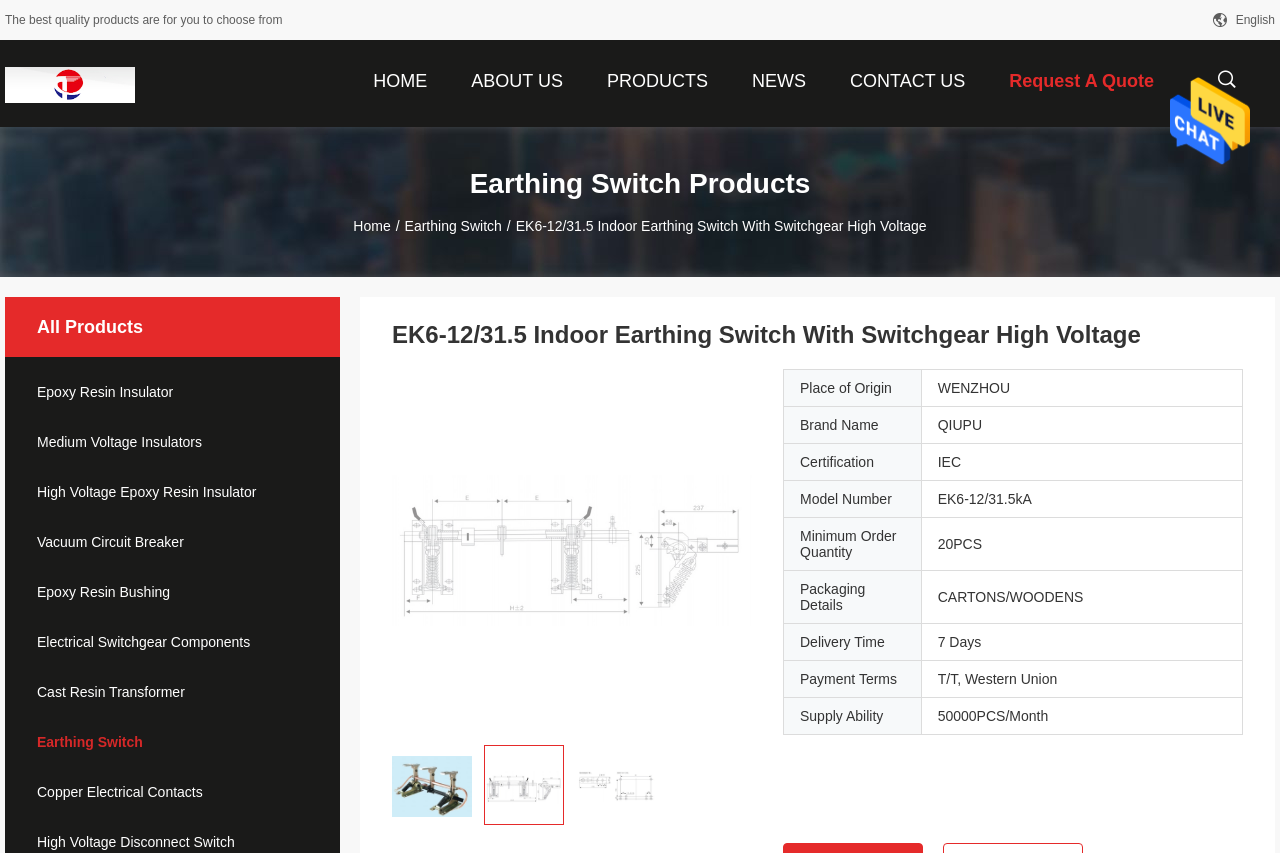Find the bounding box coordinates for the area that must be clicked to perform this action: "Visit Localxlist.org".

None